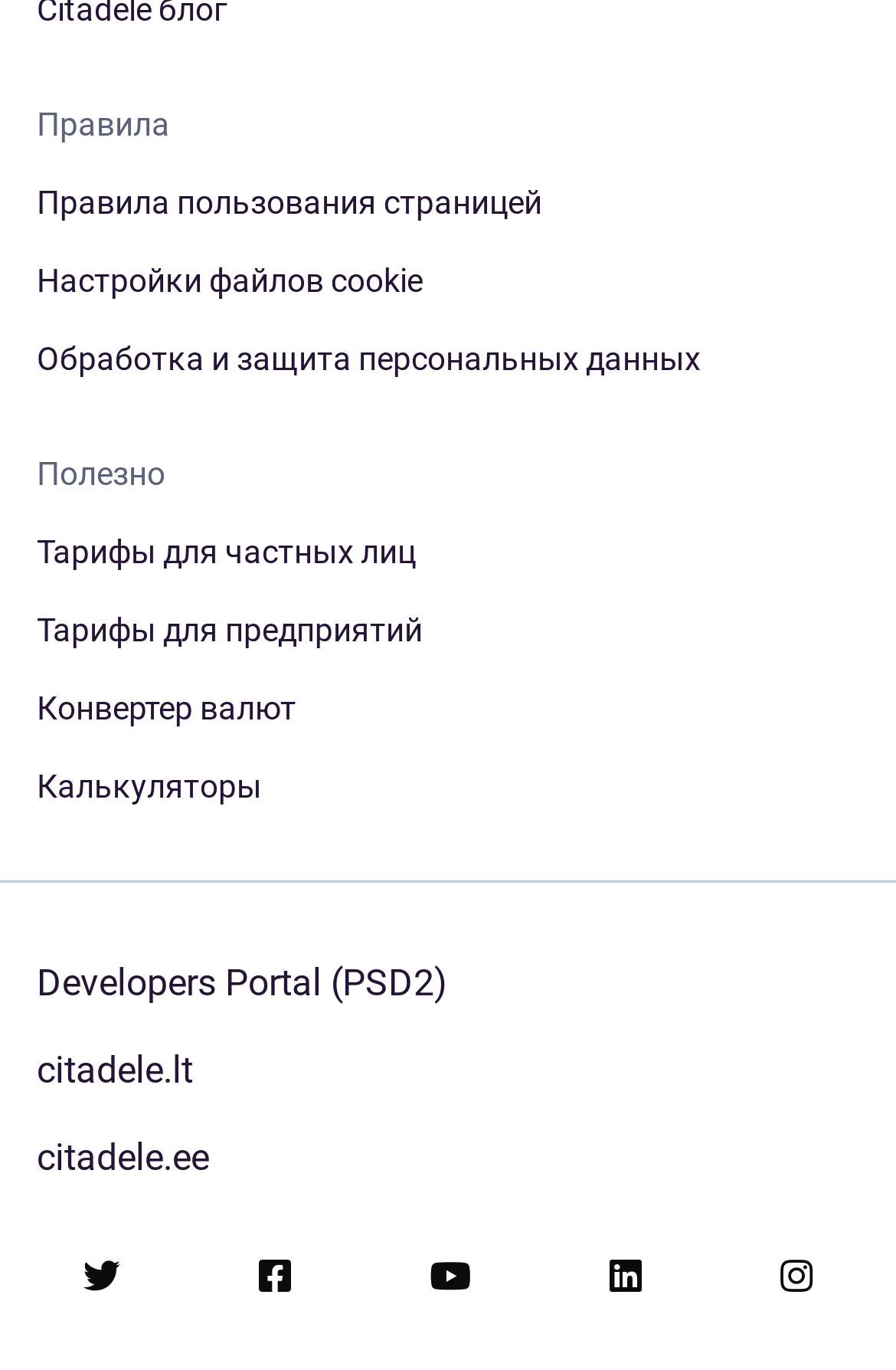Determine the bounding box coordinates of the clickable element necessary to fulfill the instruction: "Open 'Developers Portal (PSD2)'". Provide the coordinates as four float numbers within the 0 to 1 range, i.e., [left, top, right, bottom].

[0.041, 0.698, 0.5, 0.738]